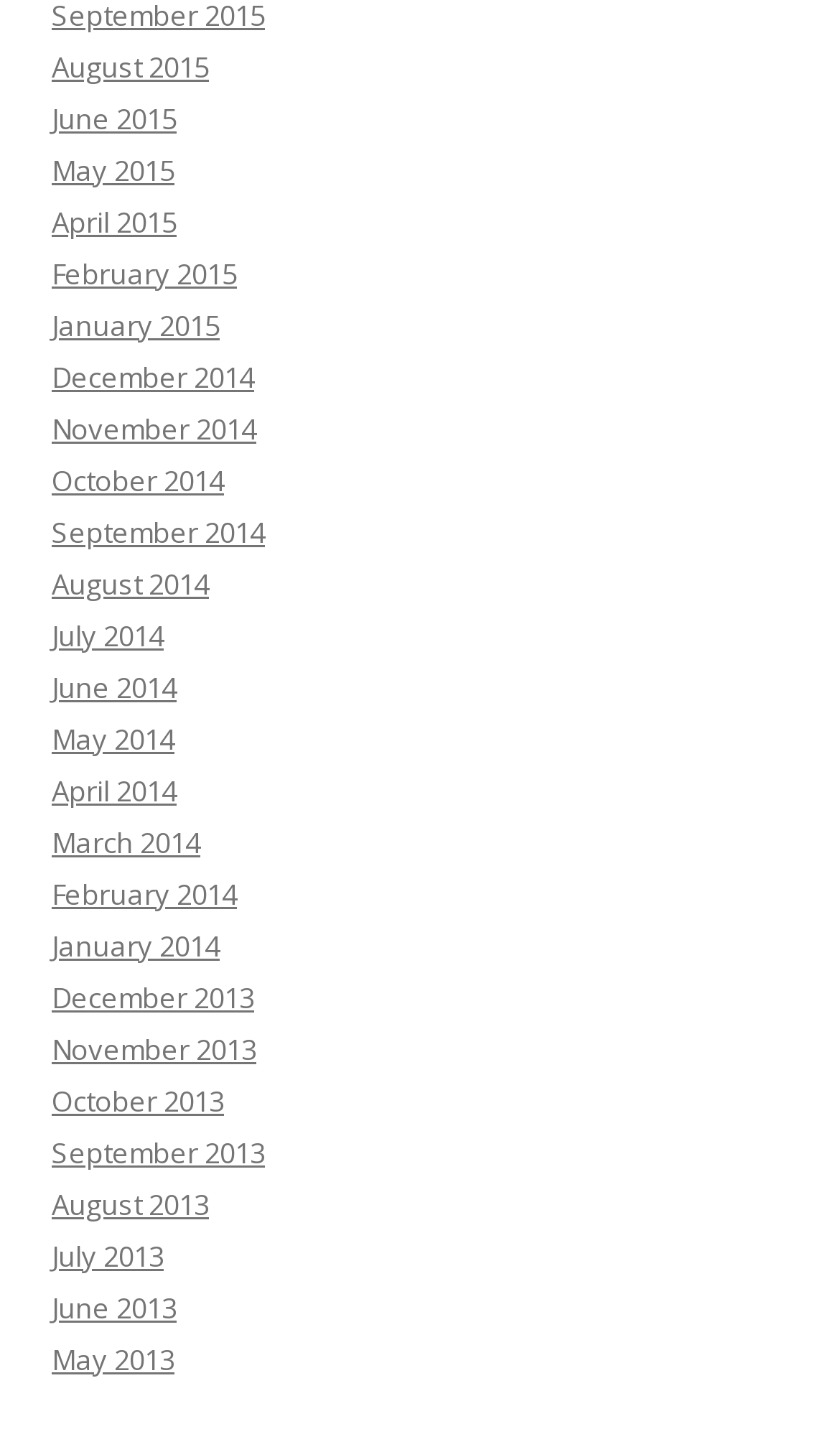Please provide a one-word or phrase answer to the question: 
How many months are listed in 2015?

5